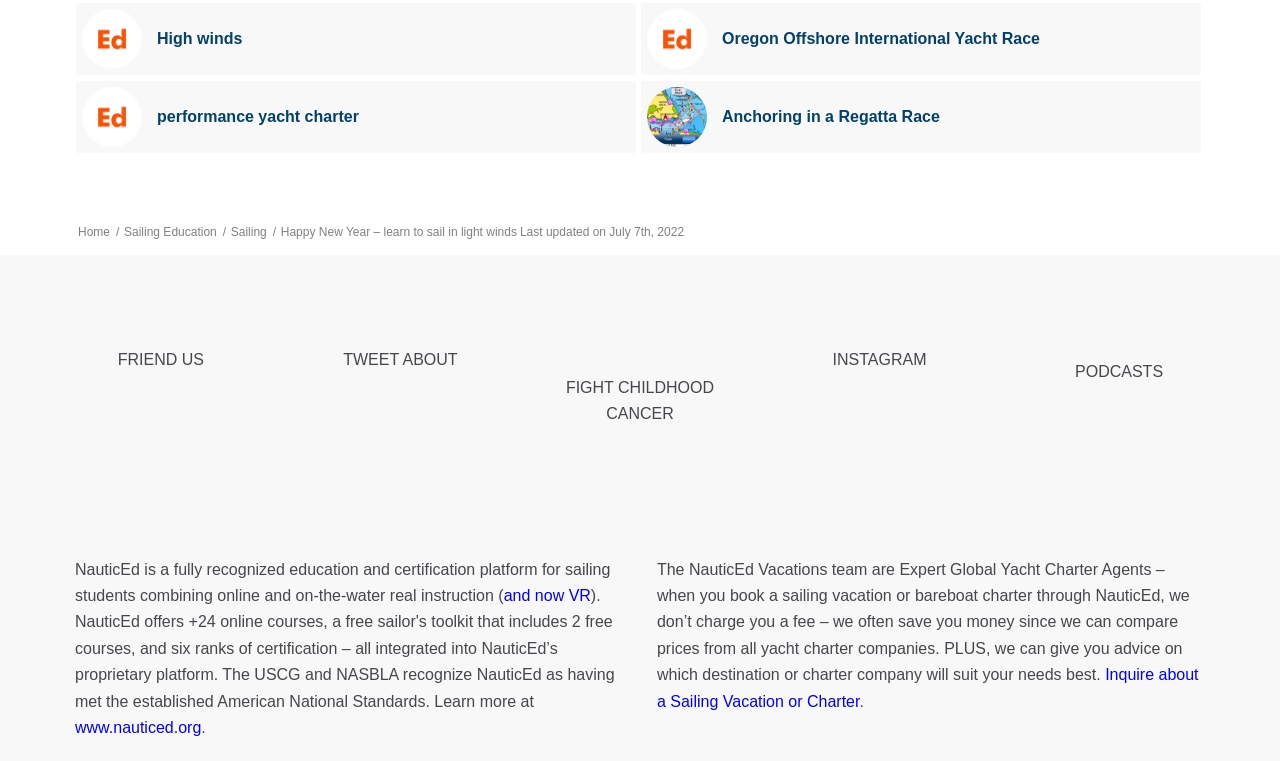Please specify the bounding box coordinates of the clickable region to carry out the following instruction: "Follow NauticEd on Facebook". The coordinates should be four float numbers between 0 and 1, in the format [left, top, right, bottom].

[0.113, 0.396, 0.139, 0.438]